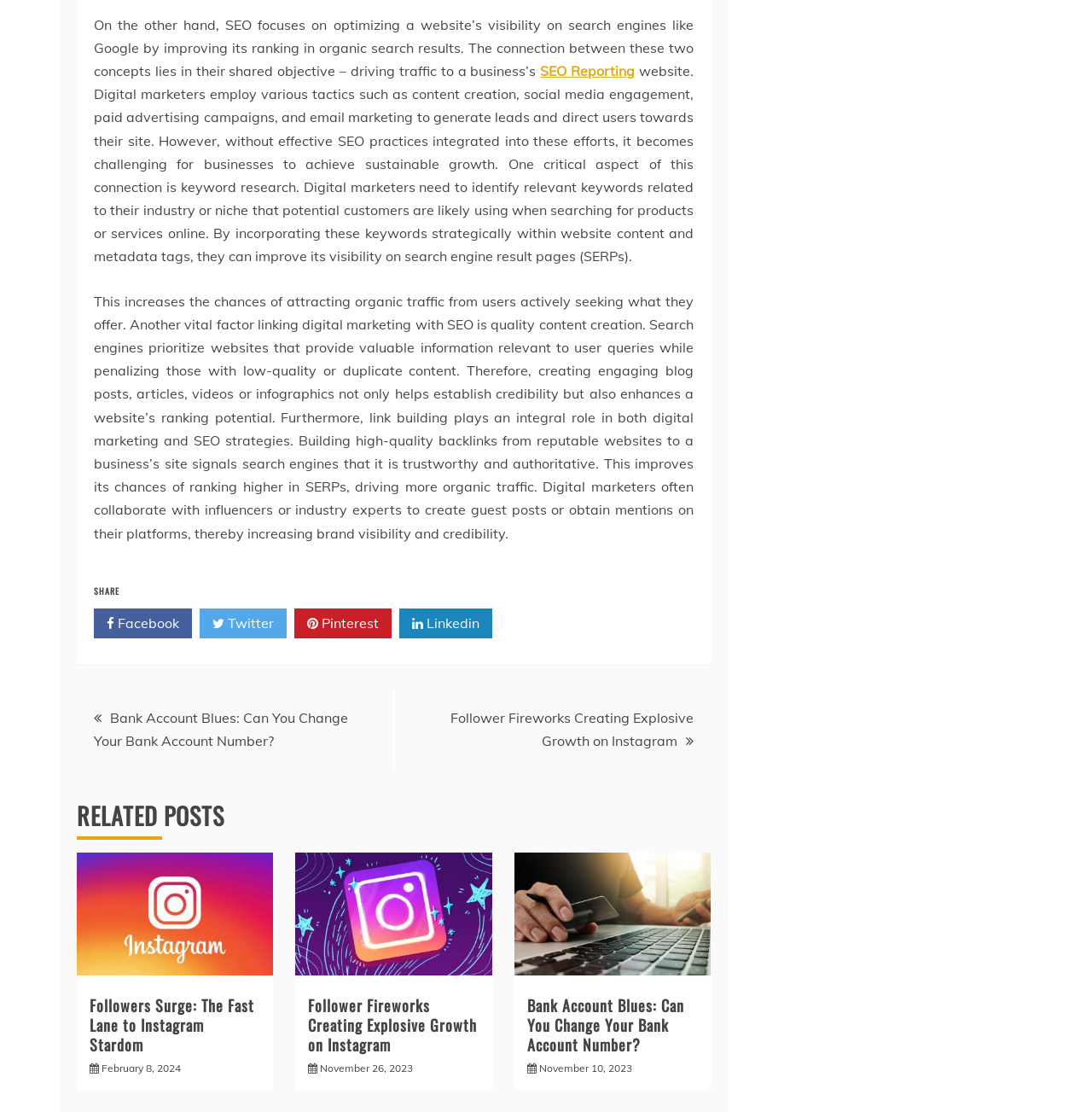Determine the bounding box for the UI element that matches this description: "SEO Reporting".

[0.495, 0.056, 0.581, 0.071]